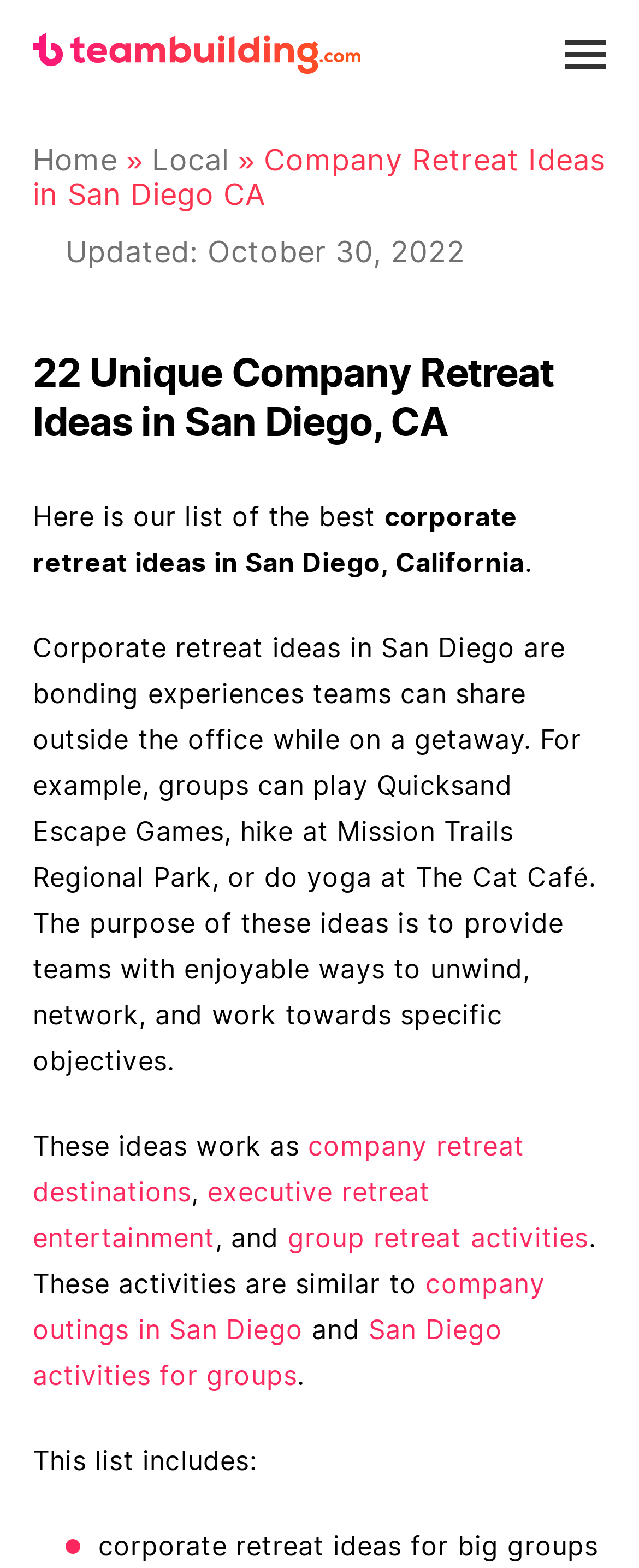Given the element description: "company outings in San Diego", predict the bounding box coordinates of the UI element it refers to, using four float numbers between 0 and 1, i.e., [left, top, right, bottom].

[0.051, 0.811, 0.853, 0.857]